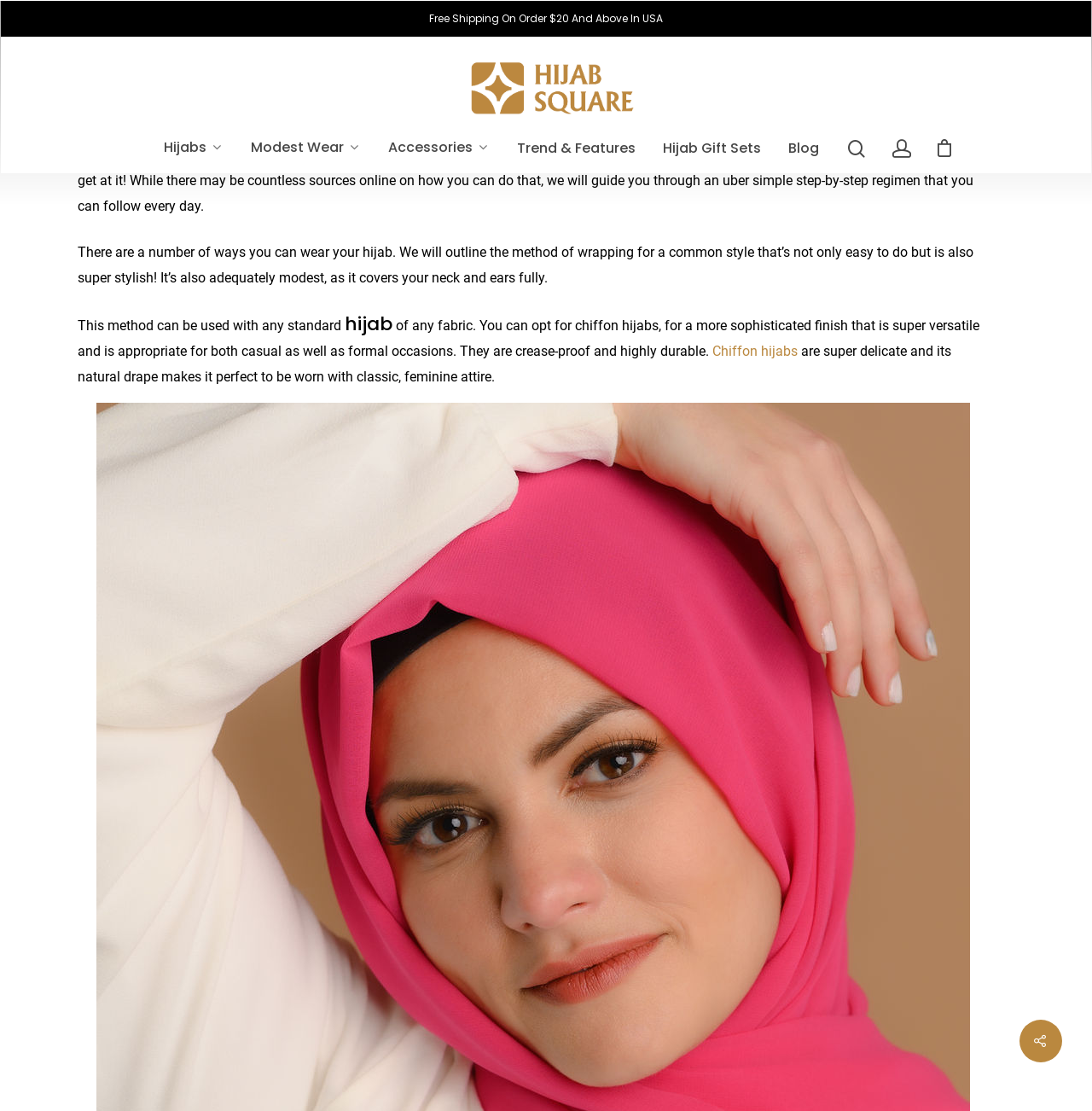Based on the visual content of the image, answer the question thoroughly: What is the website's shipping policy?

According to the webpage, the website offers free shipping on orders over $20 in the USA, which suggests that the website is based in the USA and caters to customers in that region.